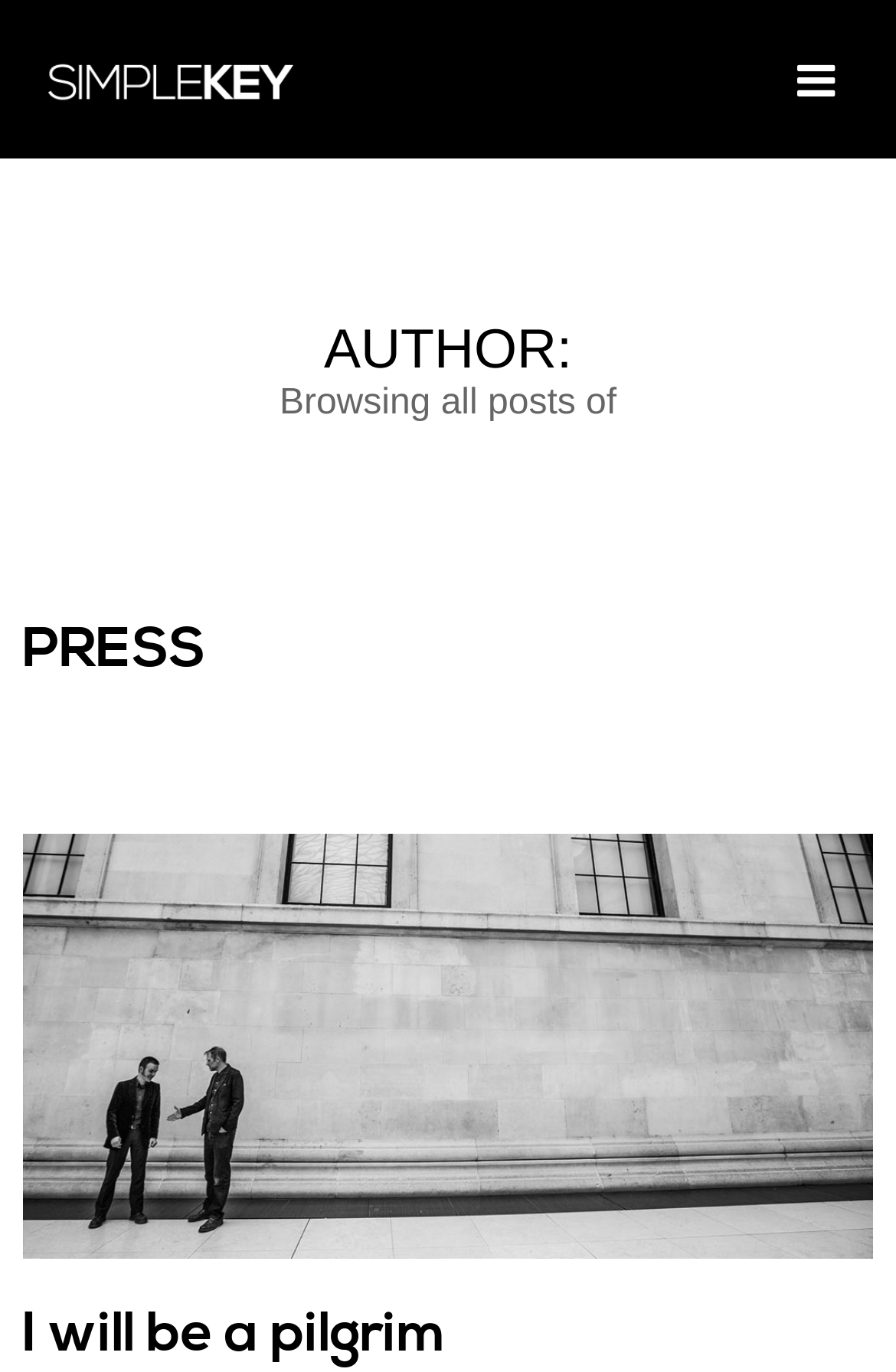Answer the question briefly using a single word or phrase: 
What is the author browsing?

all posts